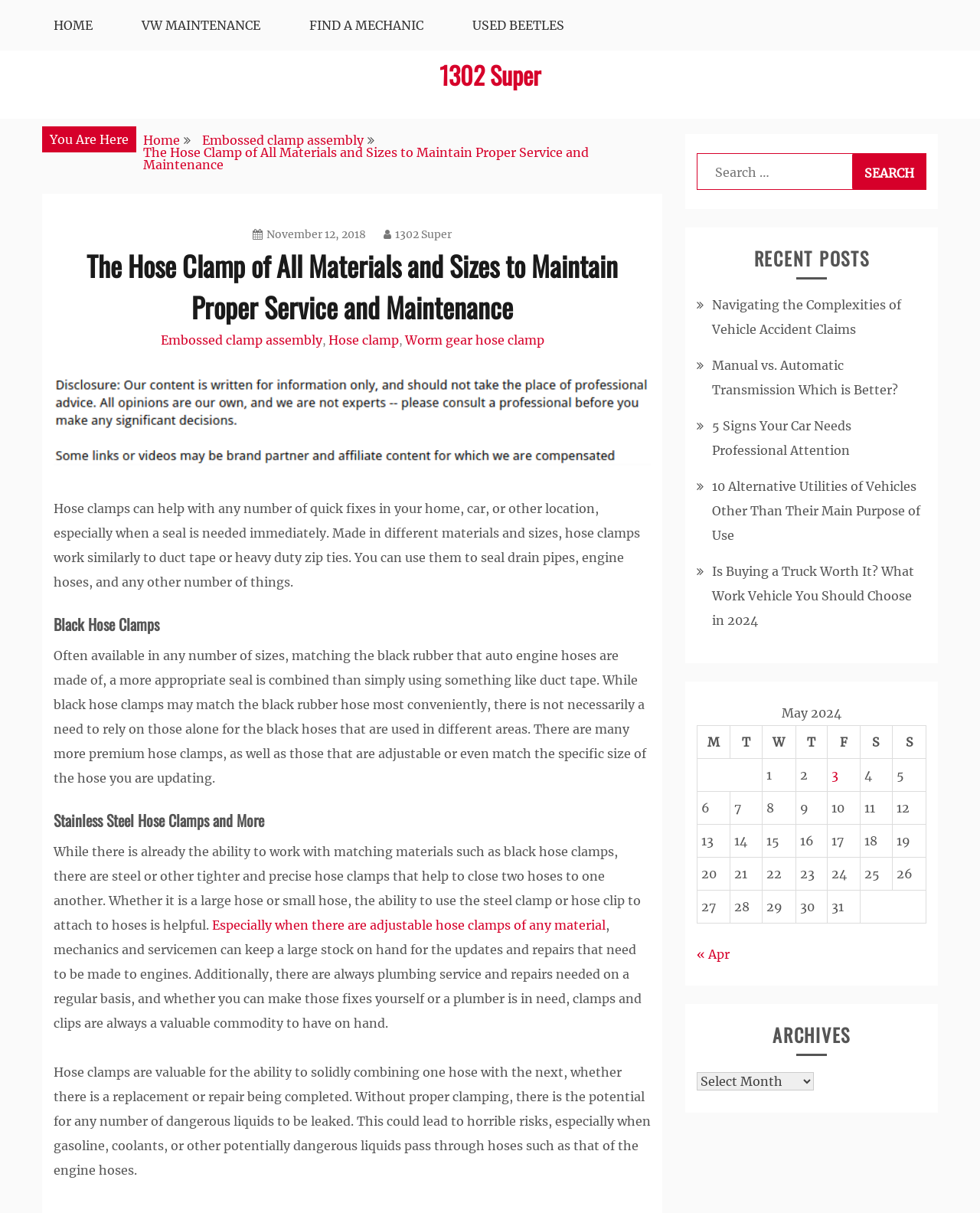Using the provided description Used Beetles, find the bounding box coordinates for the UI element. Provide the coordinates in (top-left x, top-left y, bottom-right x, bottom-right y) format, ensuring all values are between 0 and 1.

[0.459, 0.0, 0.599, 0.042]